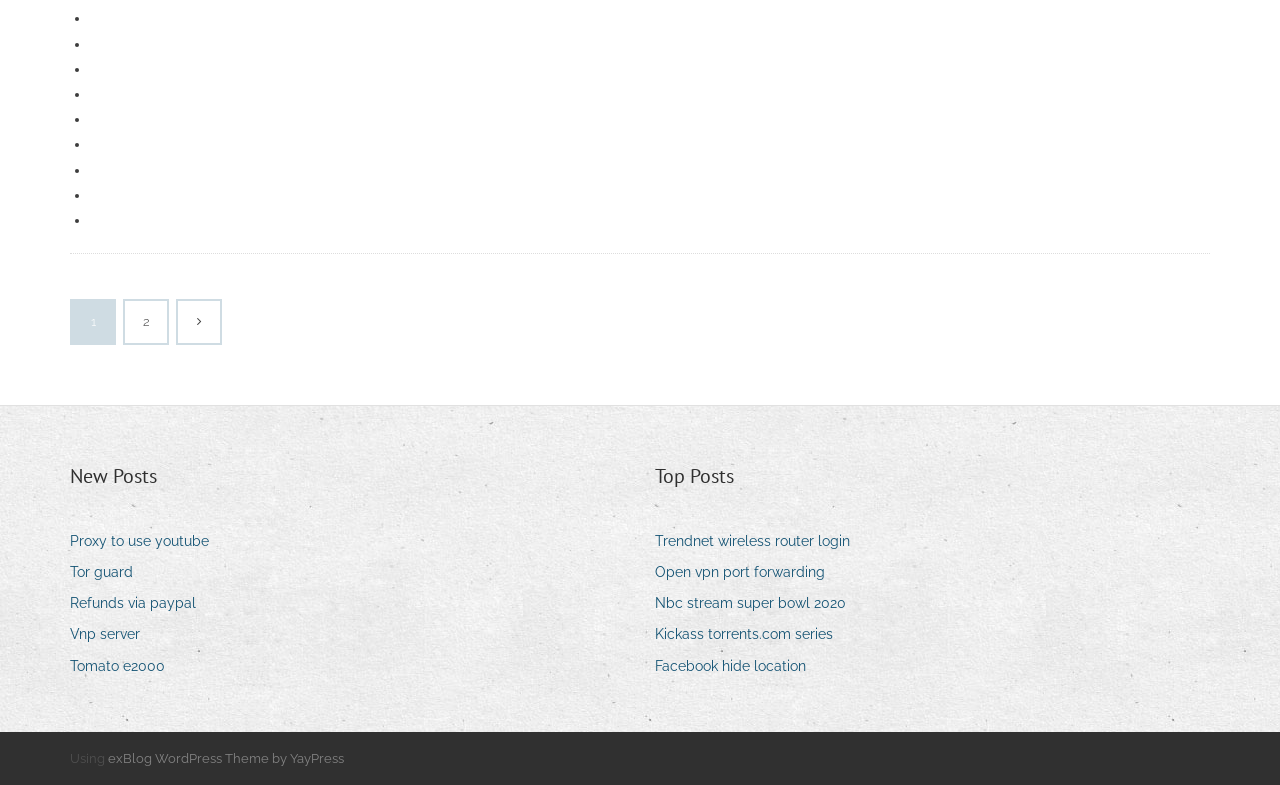Please determine the bounding box coordinates of the area that needs to be clicked to complete this task: 'Check 'Trendnet wireless router login''. The coordinates must be four float numbers between 0 and 1, formatted as [left, top, right, bottom].

[0.512, 0.672, 0.676, 0.707]